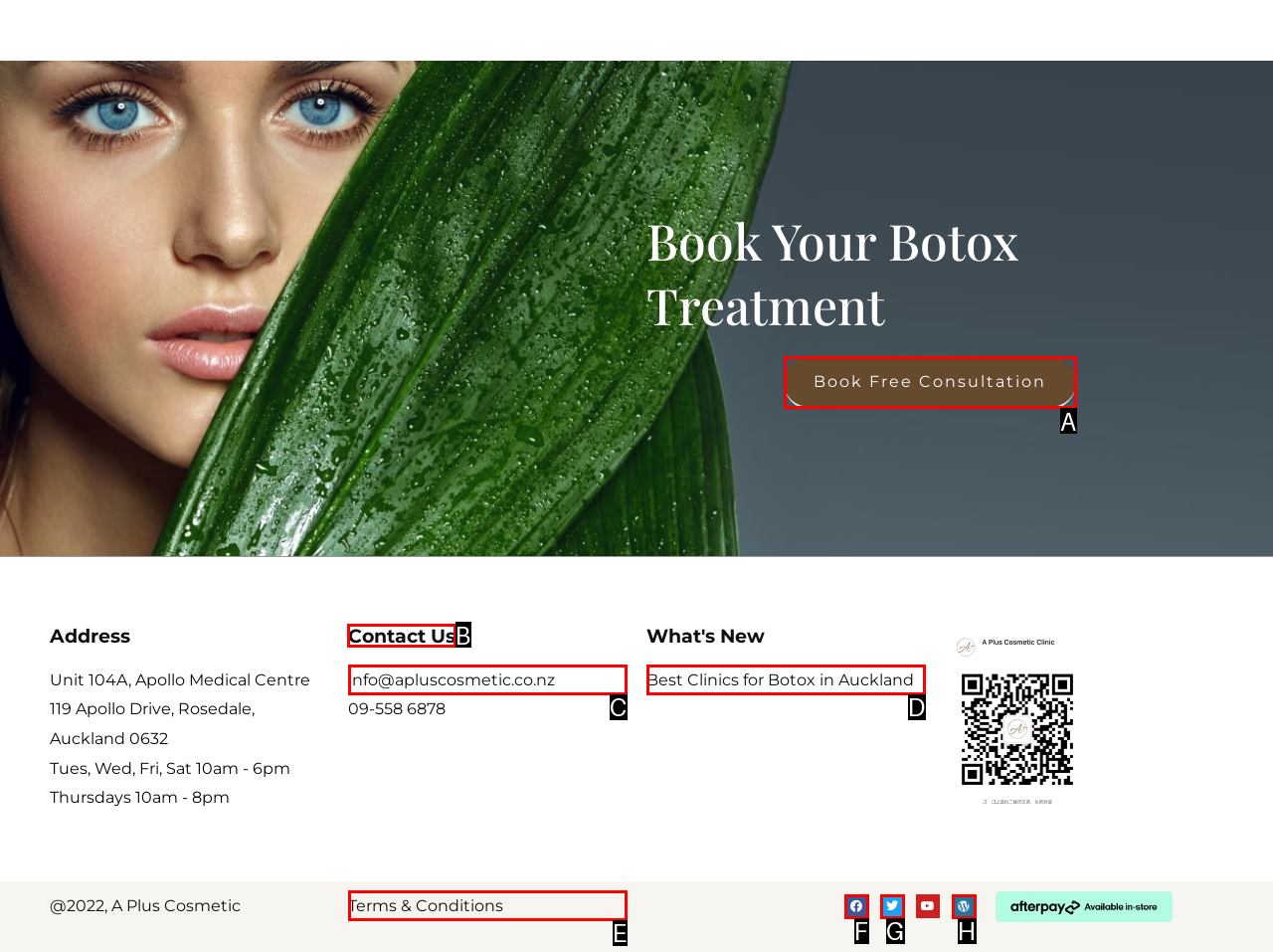Figure out which option to click to perform the following task: Visit the contact us page
Provide the letter of the correct option in your response.

B